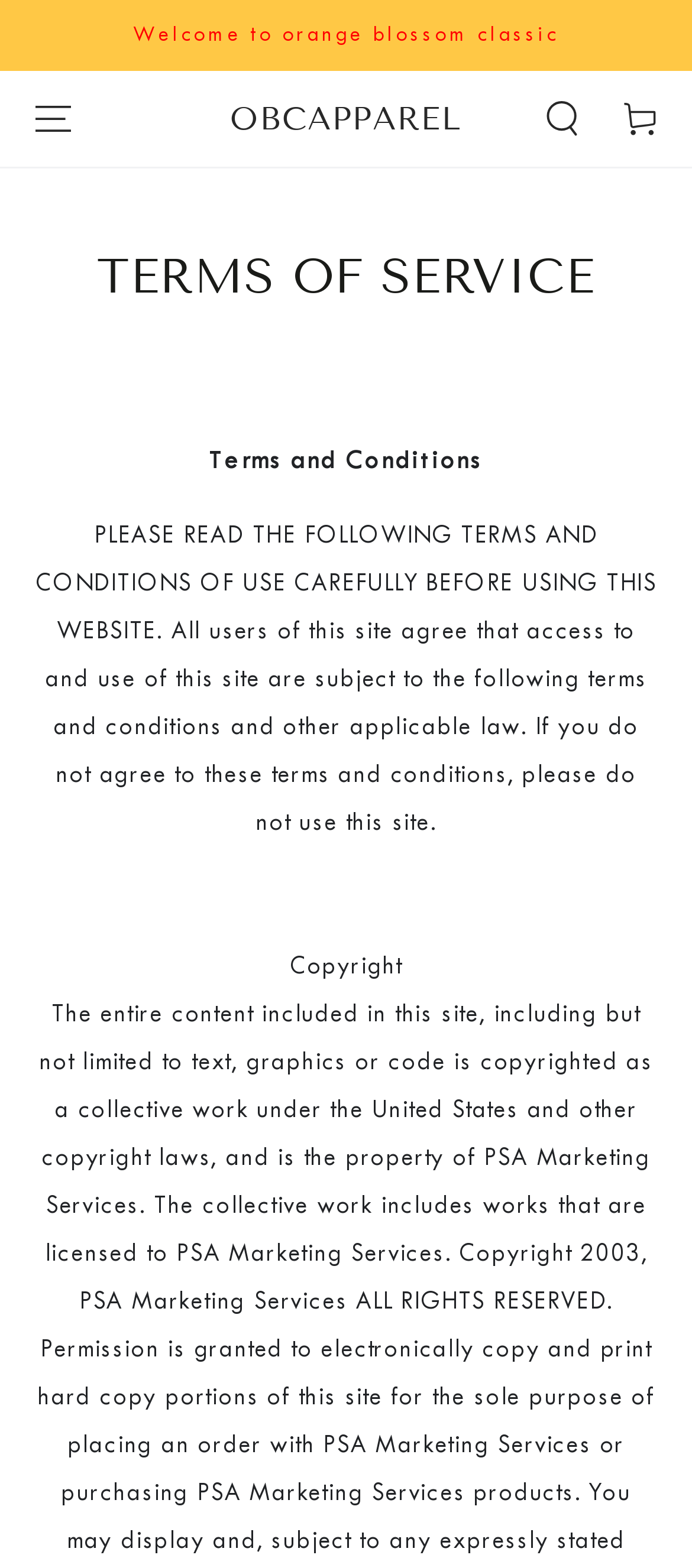What is the purpose of the 'Search our site' button?
Kindly offer a detailed explanation using the data available in the image.

The 'Search our site' button is a button with a popup dialog, which implies that it is used to search for something on the website. The button is located at the top right corner of the webpage, making it easily accessible for users to search for specific content.